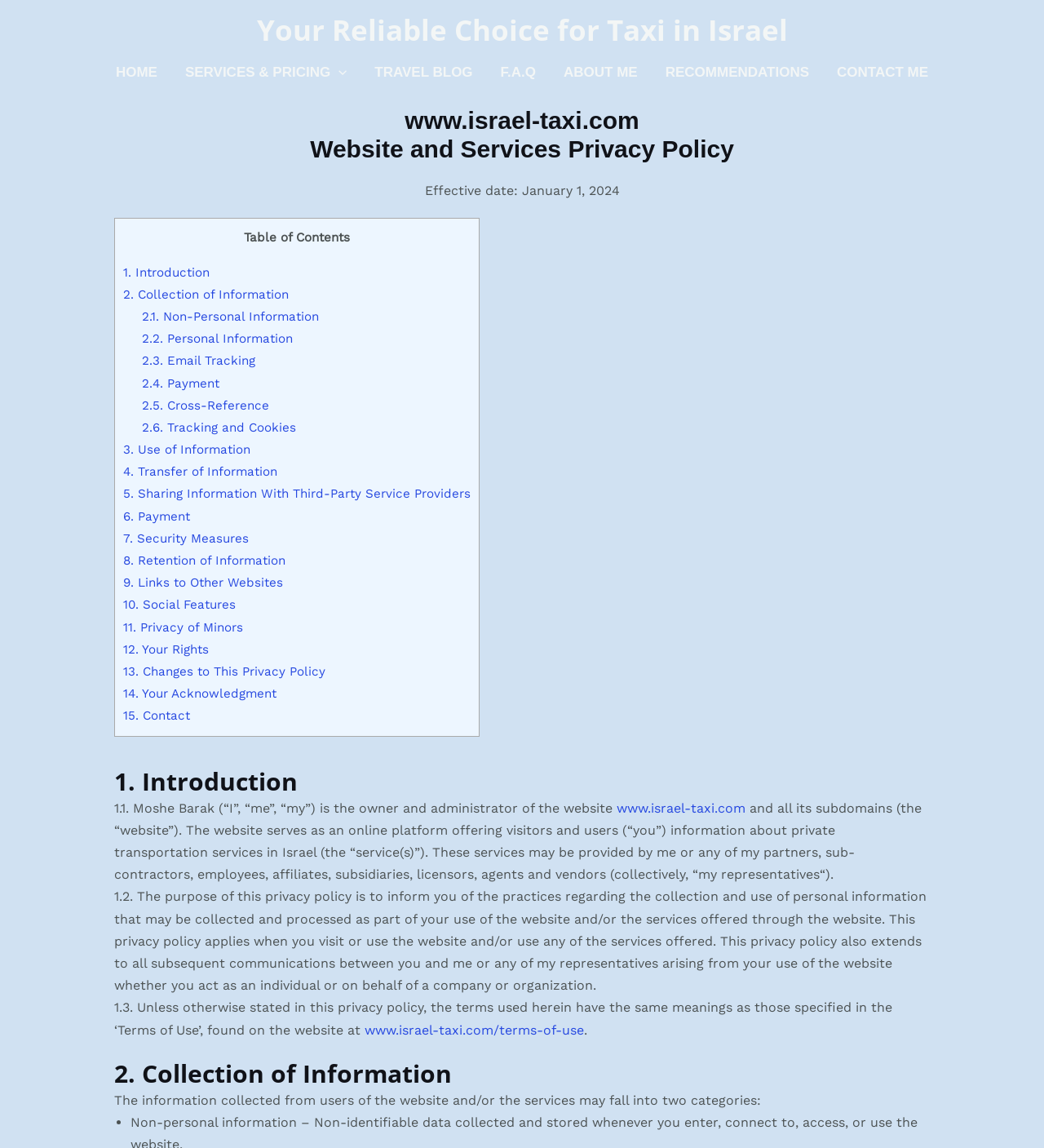From the webpage screenshot, predict the bounding box coordinates (top-left x, top-left y, bottom-right x, bottom-right y) for the UI element described here: 9. Links to Other Websites

[0.118, 0.501, 0.271, 0.514]